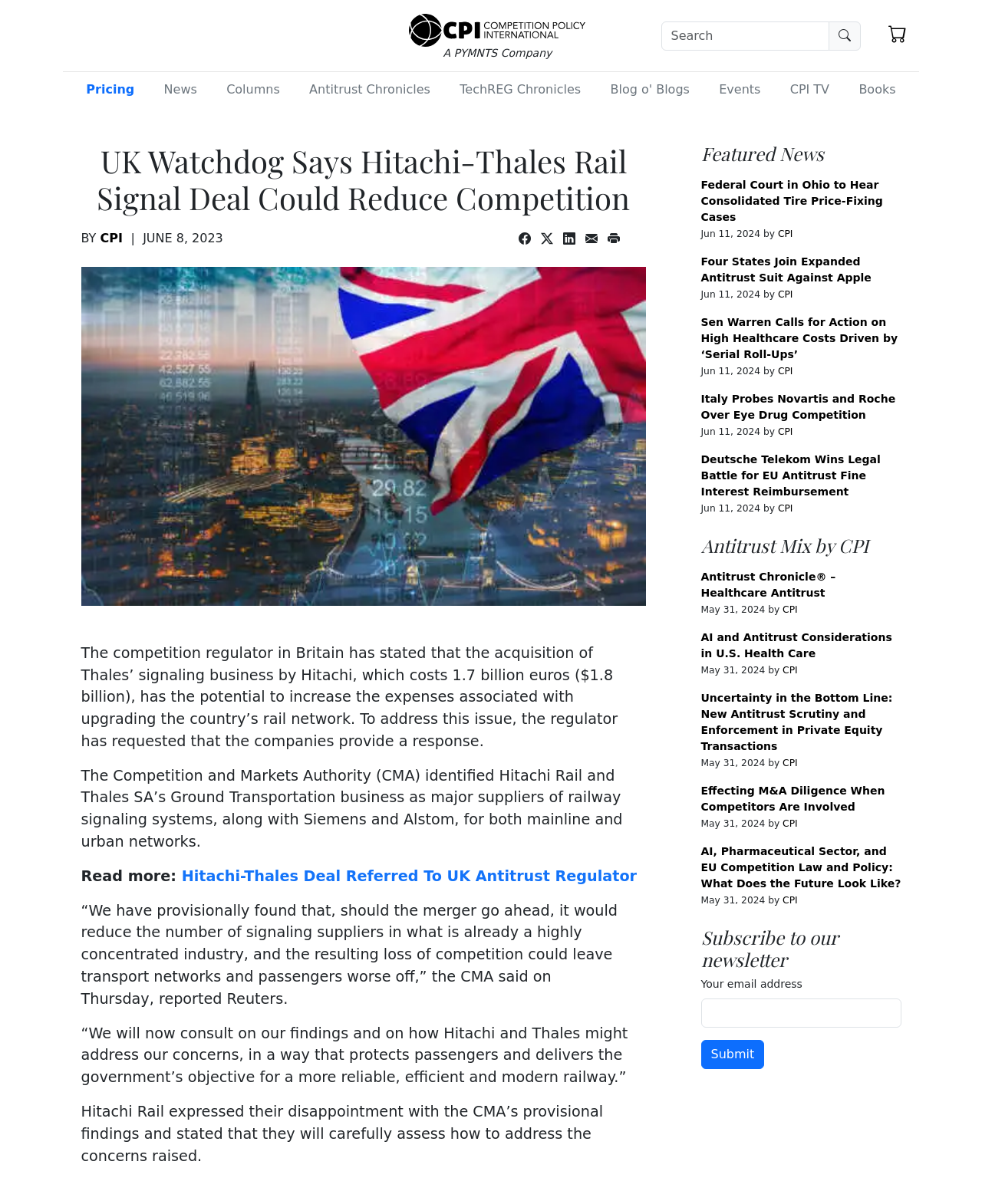Please determine the bounding box coordinates of the element's region to click for the following instruction: "Contact us".

None